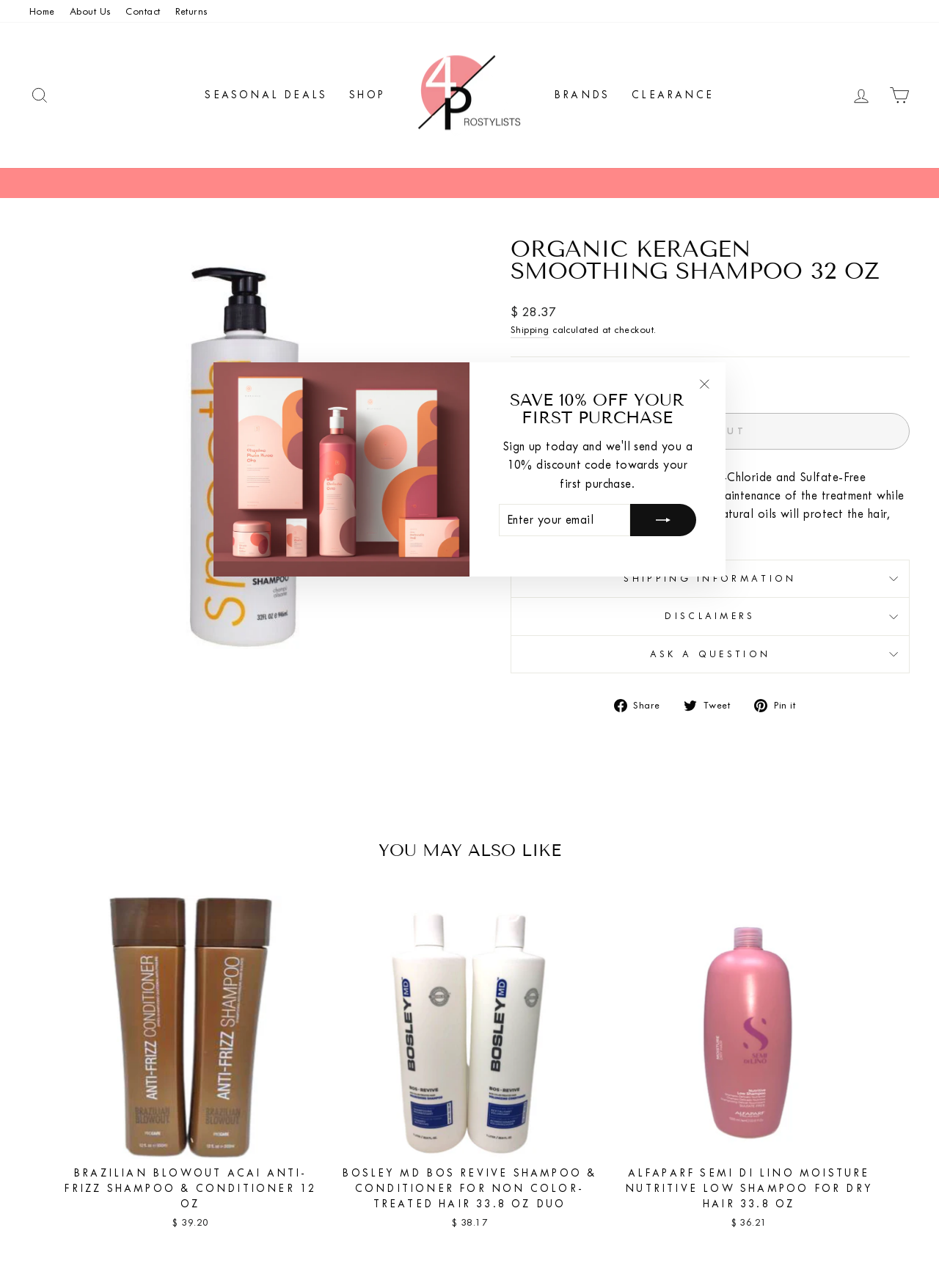What is the alternative product shown below?
Give a detailed explanation using the information visible in the image.

I found the alternative product by looking at the link element with the text 'Quick view BRAZILIAN BLOWOUT ACAI ANTI-FRIZZ SHAMPOO & CONDITIONER 12 OZ $ 39.20' which is located at the bottom of the page.